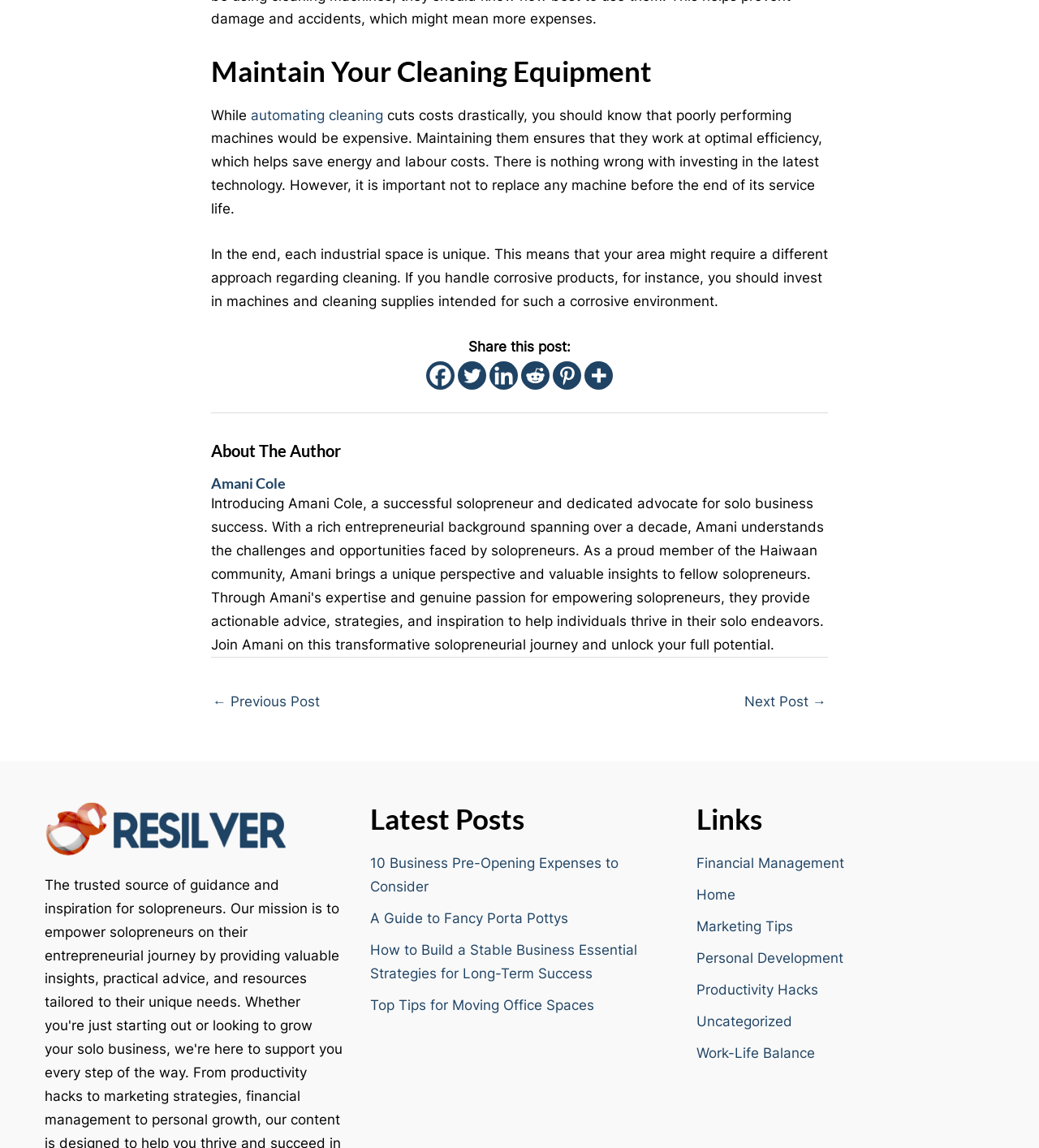Can you give a detailed response to the following question using the information from the image? Who is the author of the article?

The author of the article can be identified by looking at the section 'About The Author' and the link 'Amani Cole', which suggests that Amani Cole is the author of the article.